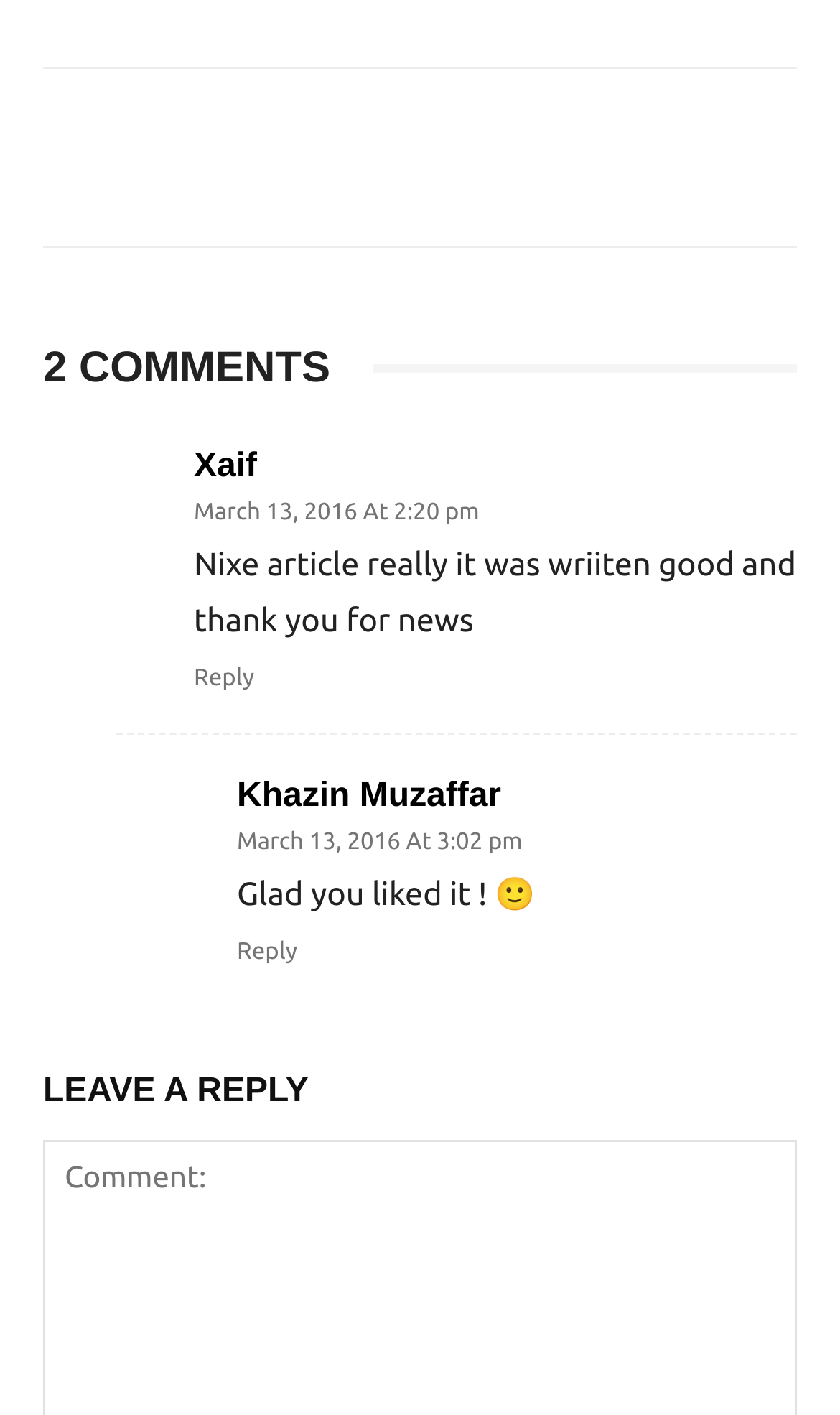Find the bounding box coordinates of the element to click in order to complete the given instruction: "View Xaif's profile."

[0.051, 0.311, 0.179, 0.387]